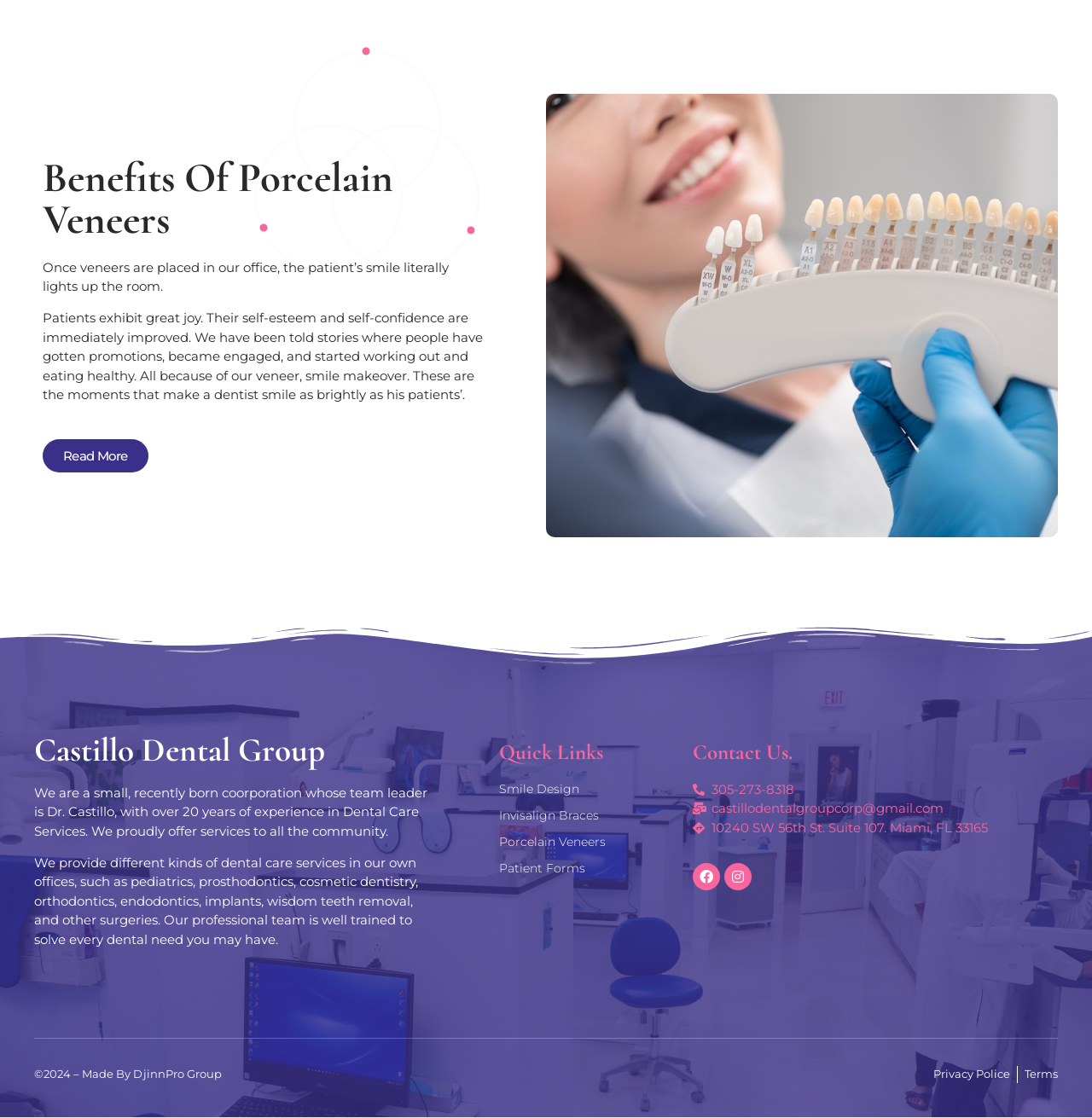Can you pinpoint the bounding box coordinates for the clickable element required for this instruction: "Check our Facebook page"? The coordinates should be four float numbers between 0 and 1, i.e., [left, top, right, bottom].

[0.634, 0.772, 0.659, 0.796]